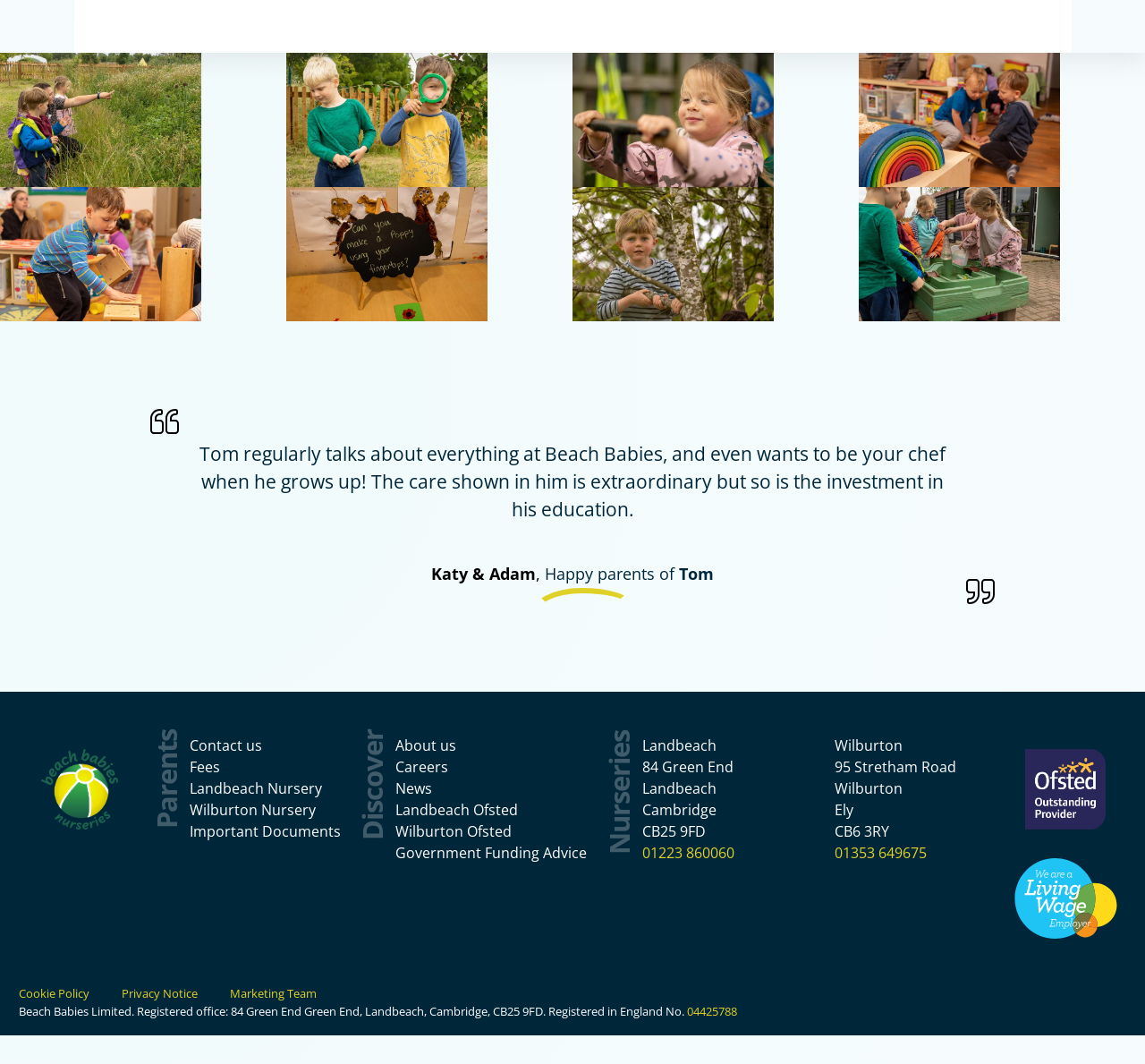Locate the bounding box coordinates of the UI element described by: "parent_node: Search name="s" placeholder="Search here..."". Provide the coordinates as four float numbers between 0 and 1, formatted as [left, top, right, bottom].

None